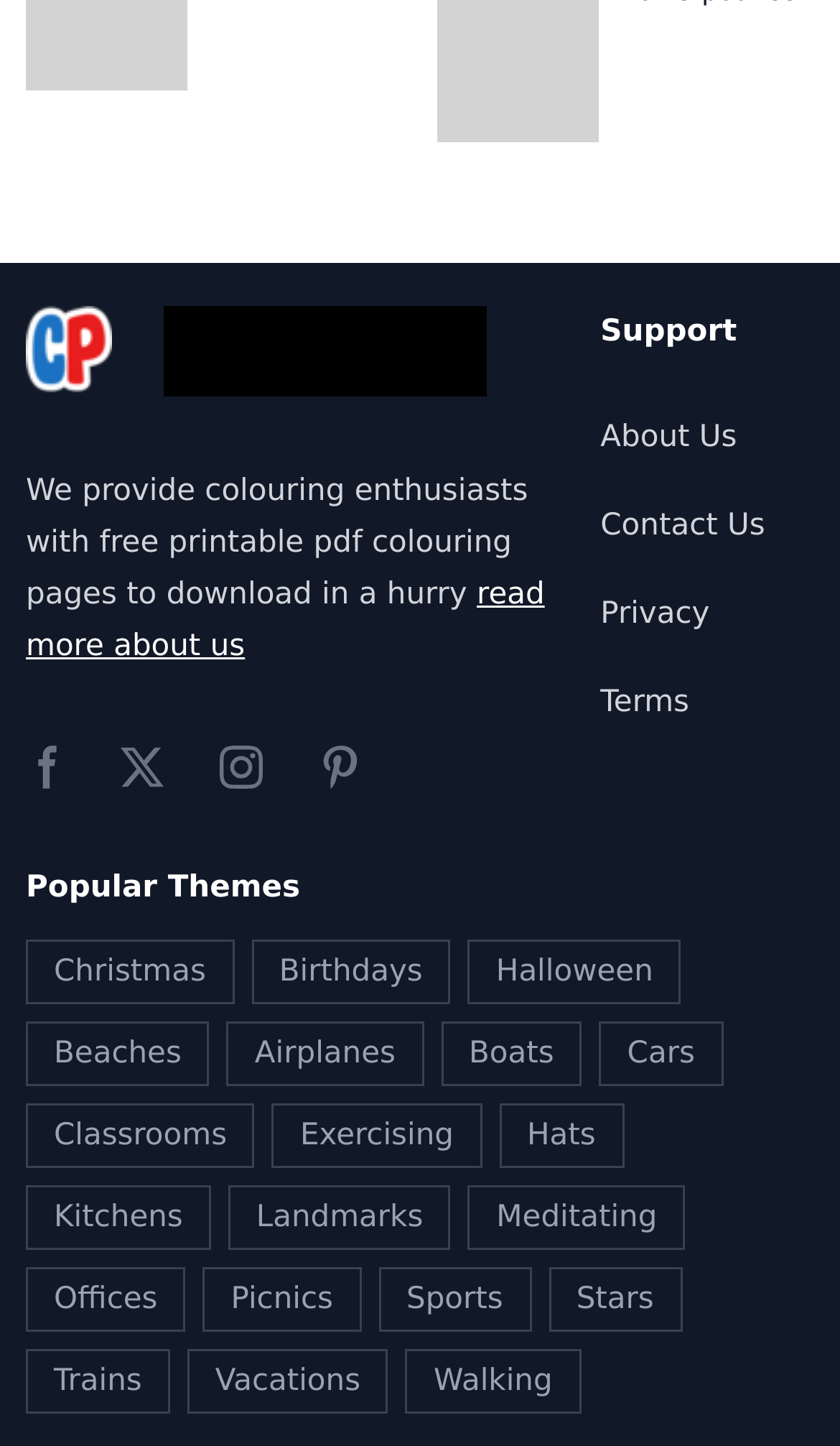Give a one-word or phrase response to the following question: How many social media links are available?

4